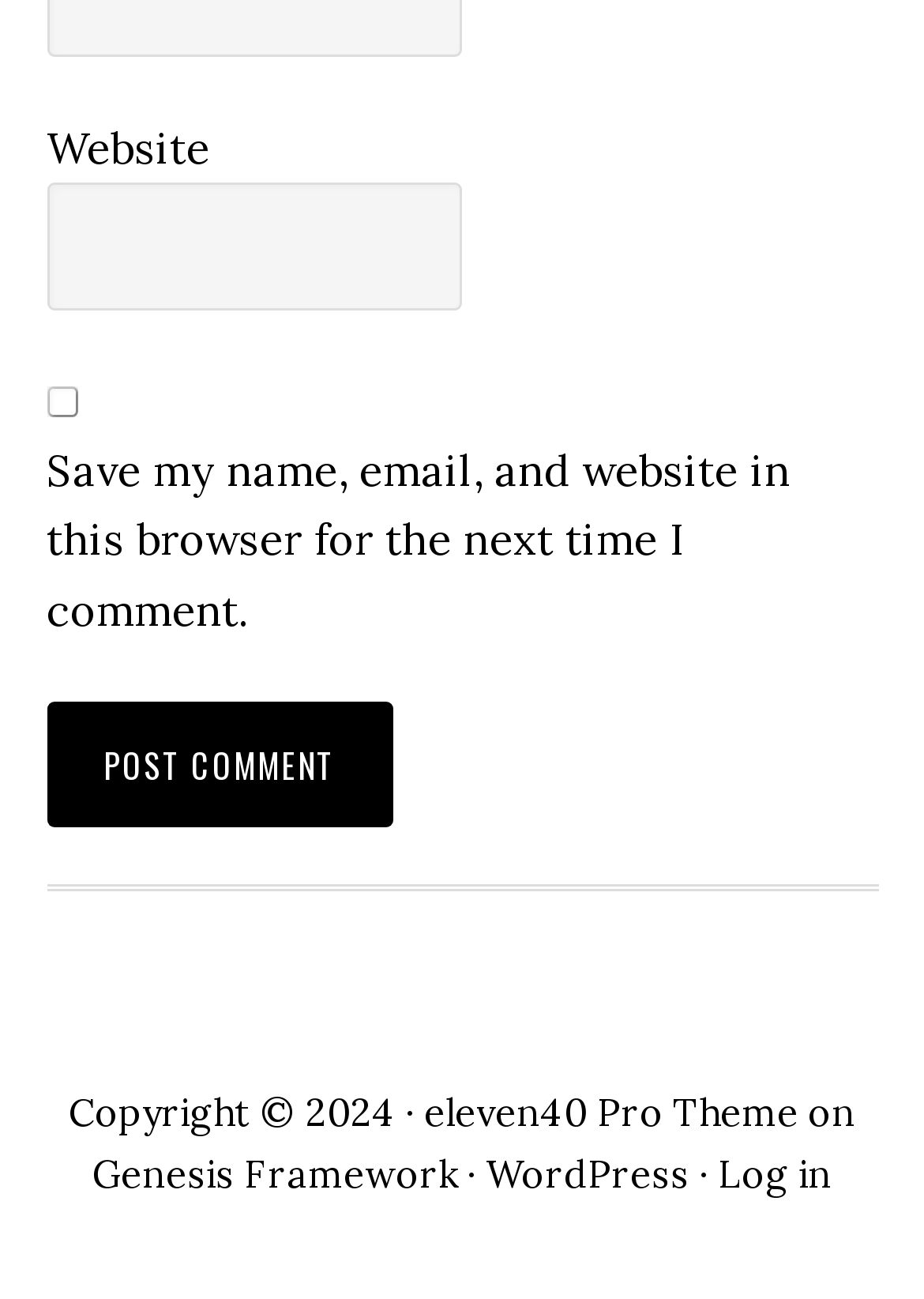What is the text on the button?
Provide a detailed answer to the question using information from the image.

The button has a child element with the text 'POST COMMENT', which indicates that the button is used to submit a comment.